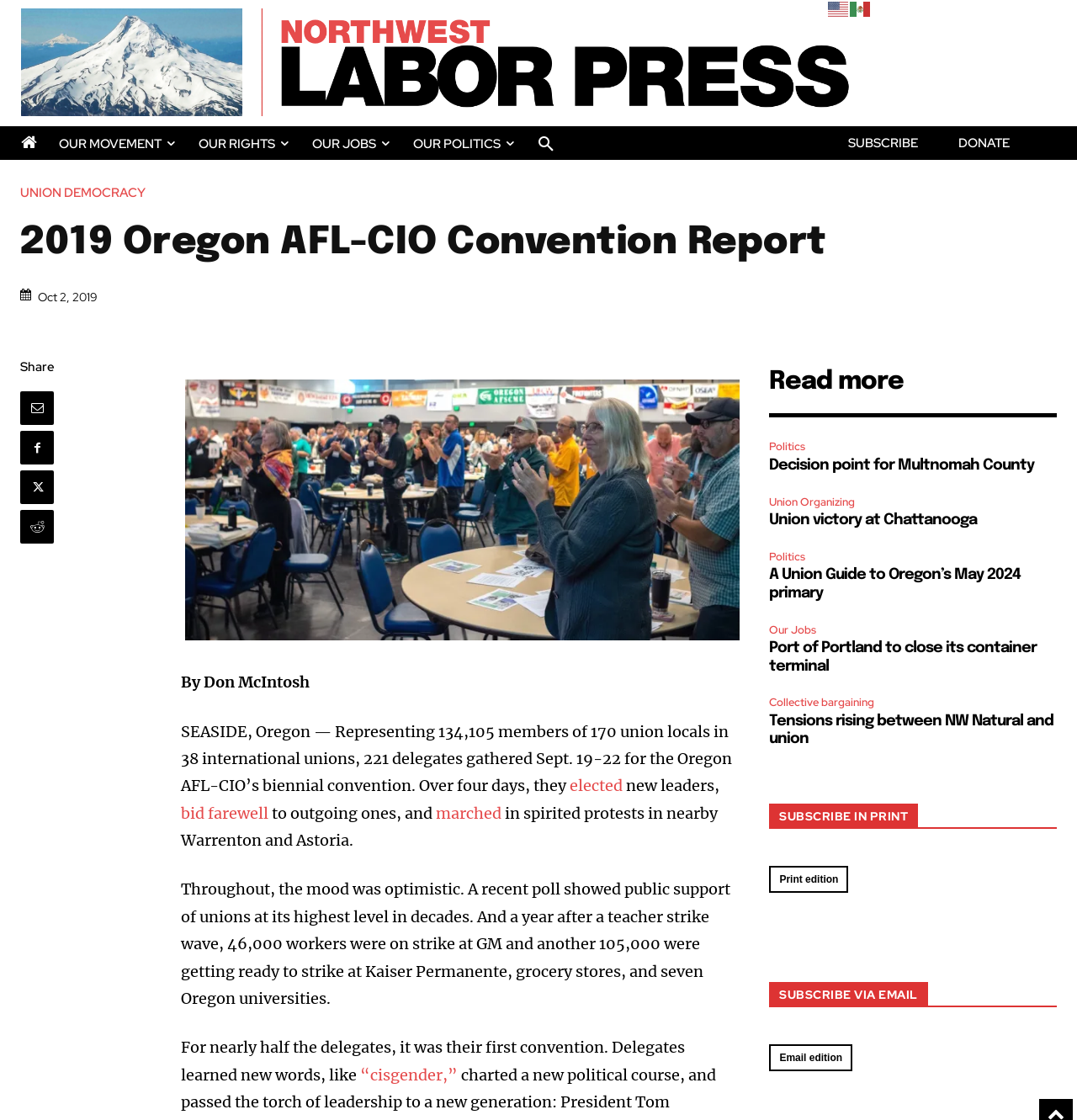How many social media links are there?
Refer to the image and respond with a one-word or short-phrase answer.

4